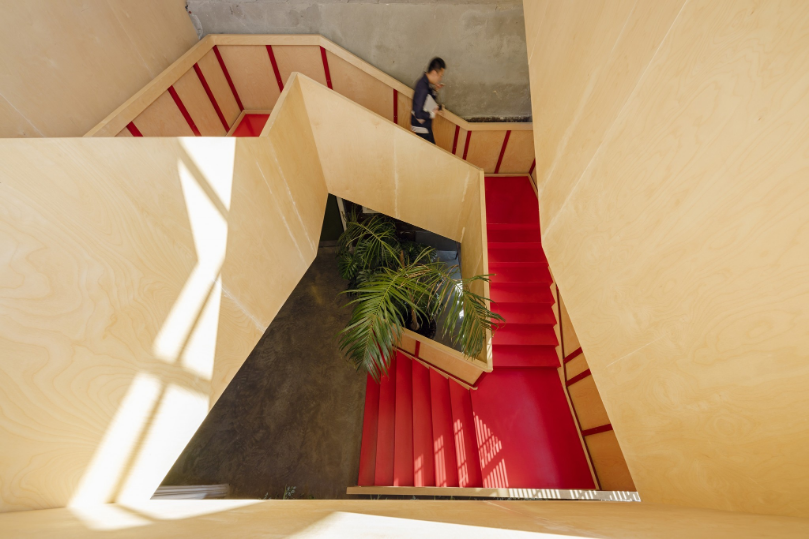What is filtering through the nearby windows?
Refer to the image and provide a one-word or short phrase answer.

Natural sunlight